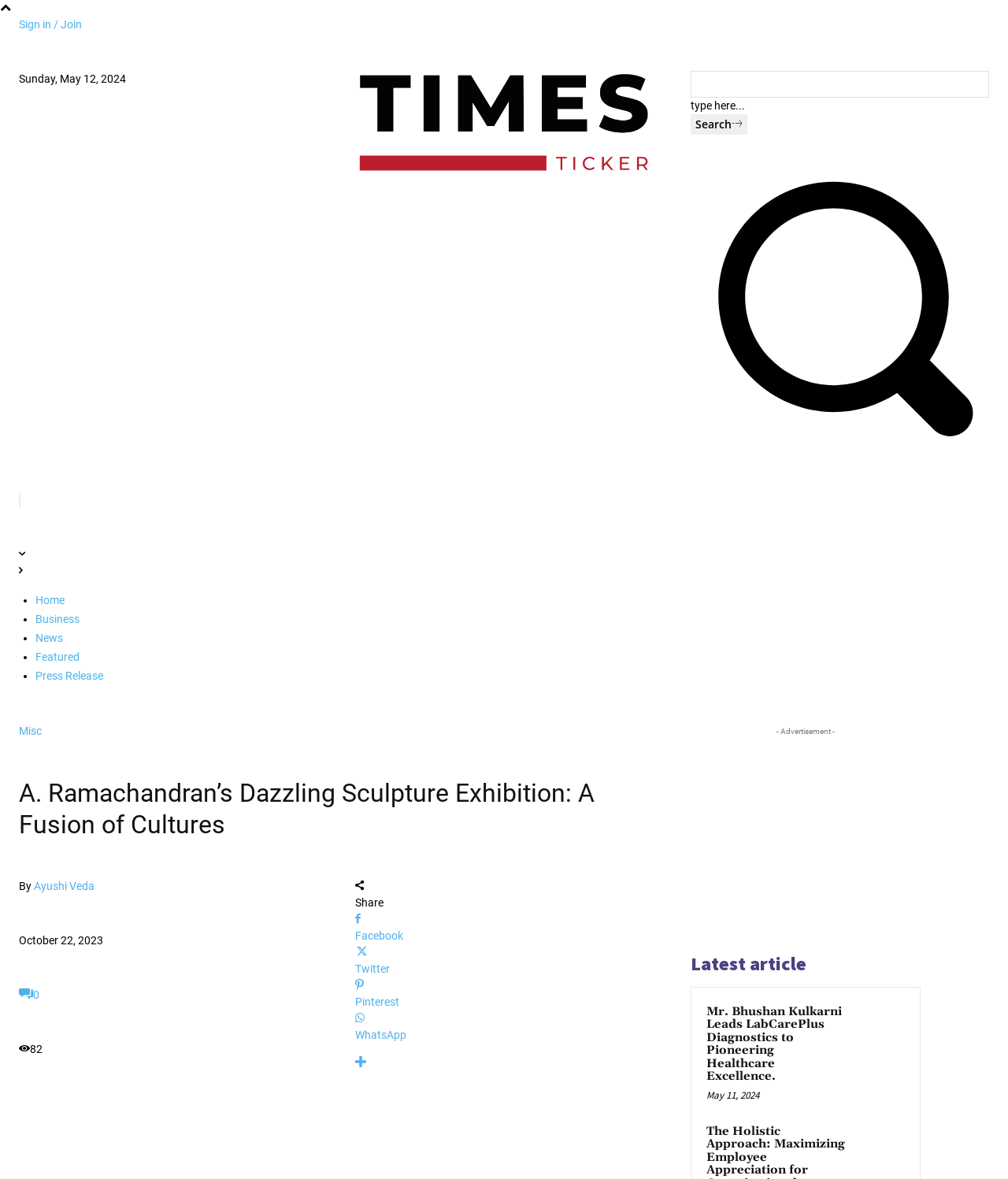Determine the bounding box for the UI element described here: "title="More"".

[0.352, 0.894, 0.648, 0.908]